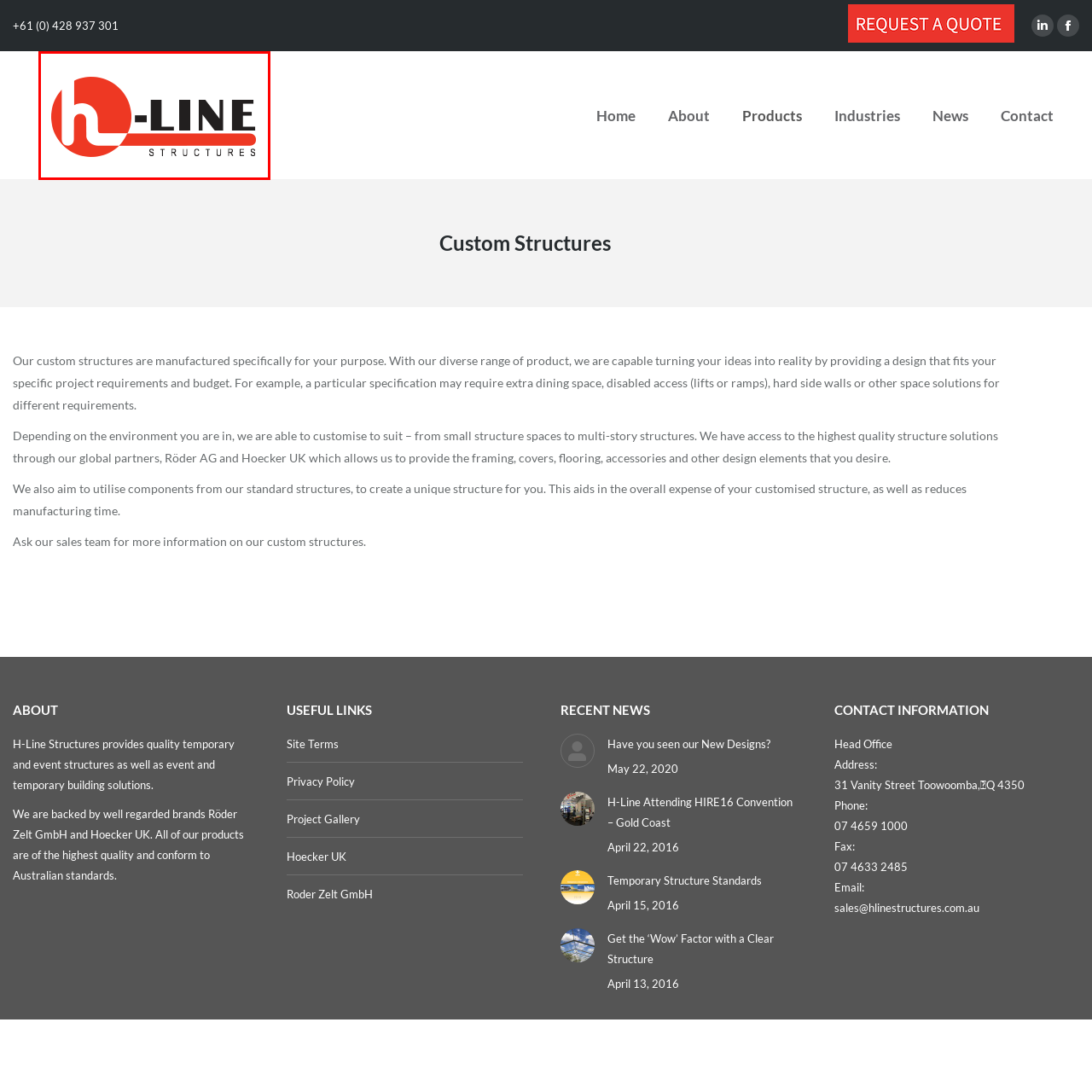Look closely at the part of the image inside the red bounding box, then respond in a word or phrase: What type of solutions does H-Line Structures specialize in?

Temporary and event building